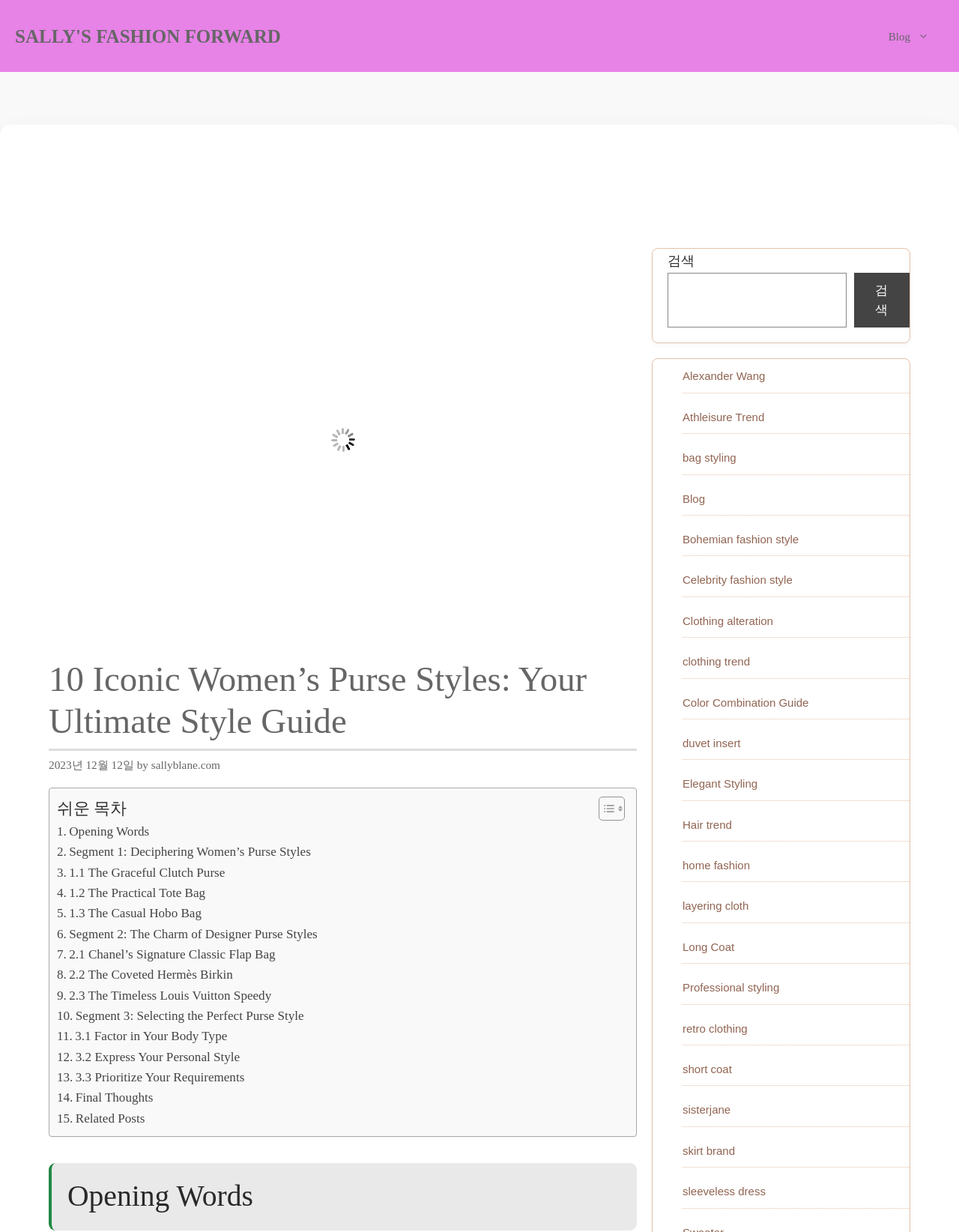Can you specify the bounding box coordinates of the area that needs to be clicked to fulfill the following instruction: "Toggle the table of content"?

[0.612, 0.646, 0.648, 0.667]